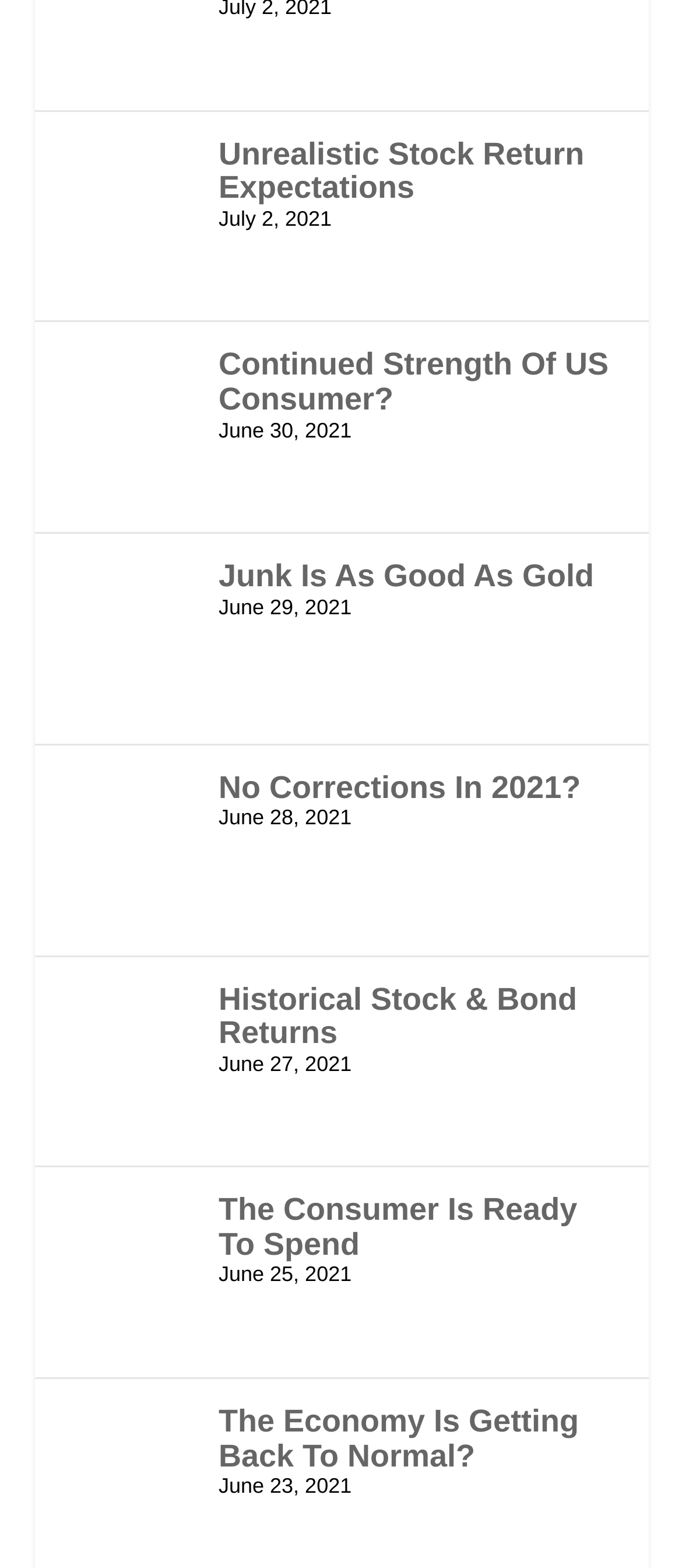What is the date of the oldest article?
Based on the image, provide a one-word or brief-phrase response.

June 23, 2021